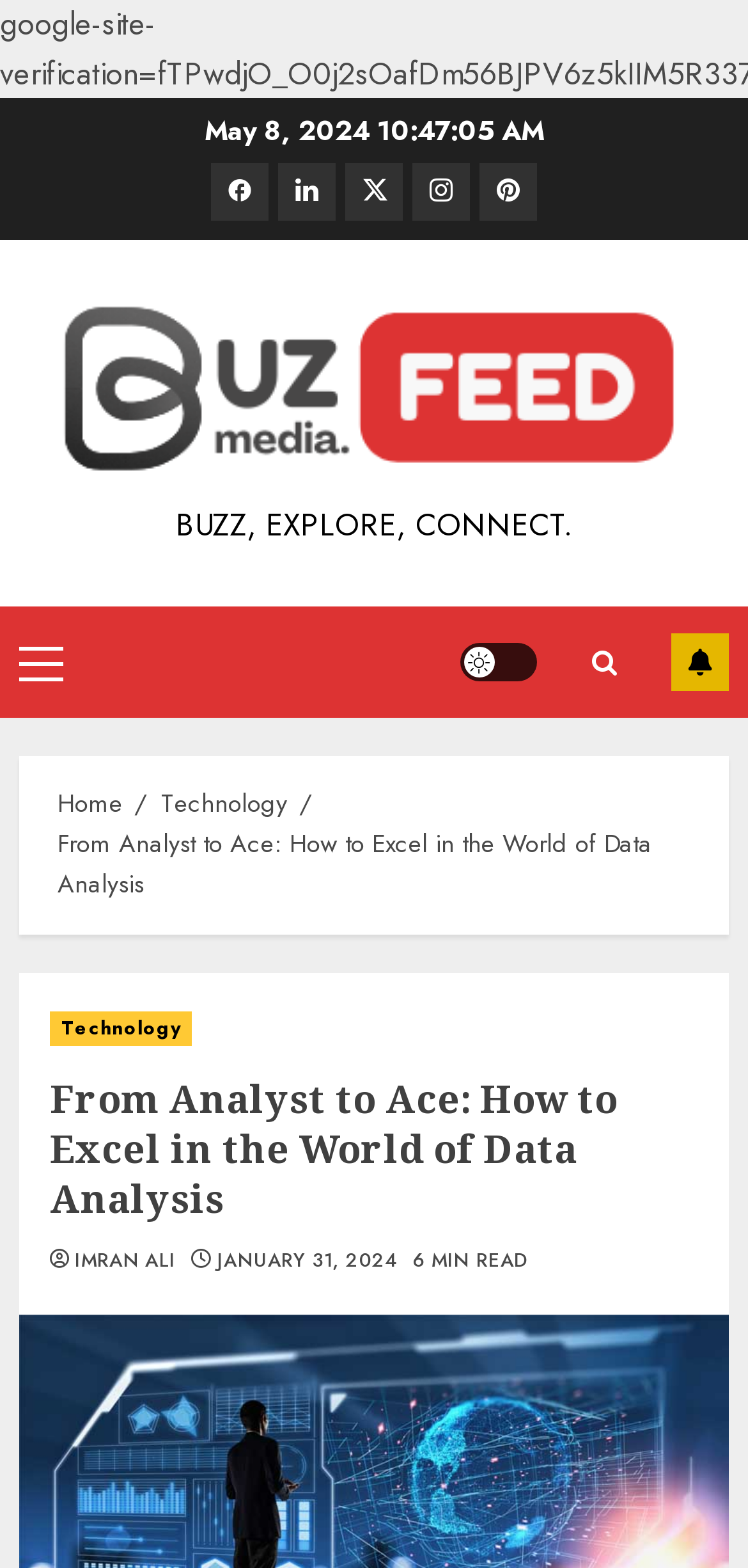What is the name of the author of the article?
Answer the question in as much detail as possible.

I looked at the article section and found the author's name, IMRAN ALI, mentioned below the article title.